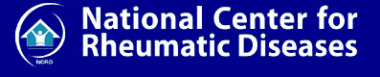What is integrated into the logo's design?
Using the image, provide a detailed and thorough answer to the question.

The acronym 'NCRD' is integrated into the logo's design, as mentioned in the caption, to reinforce the center's identity in the medical community.